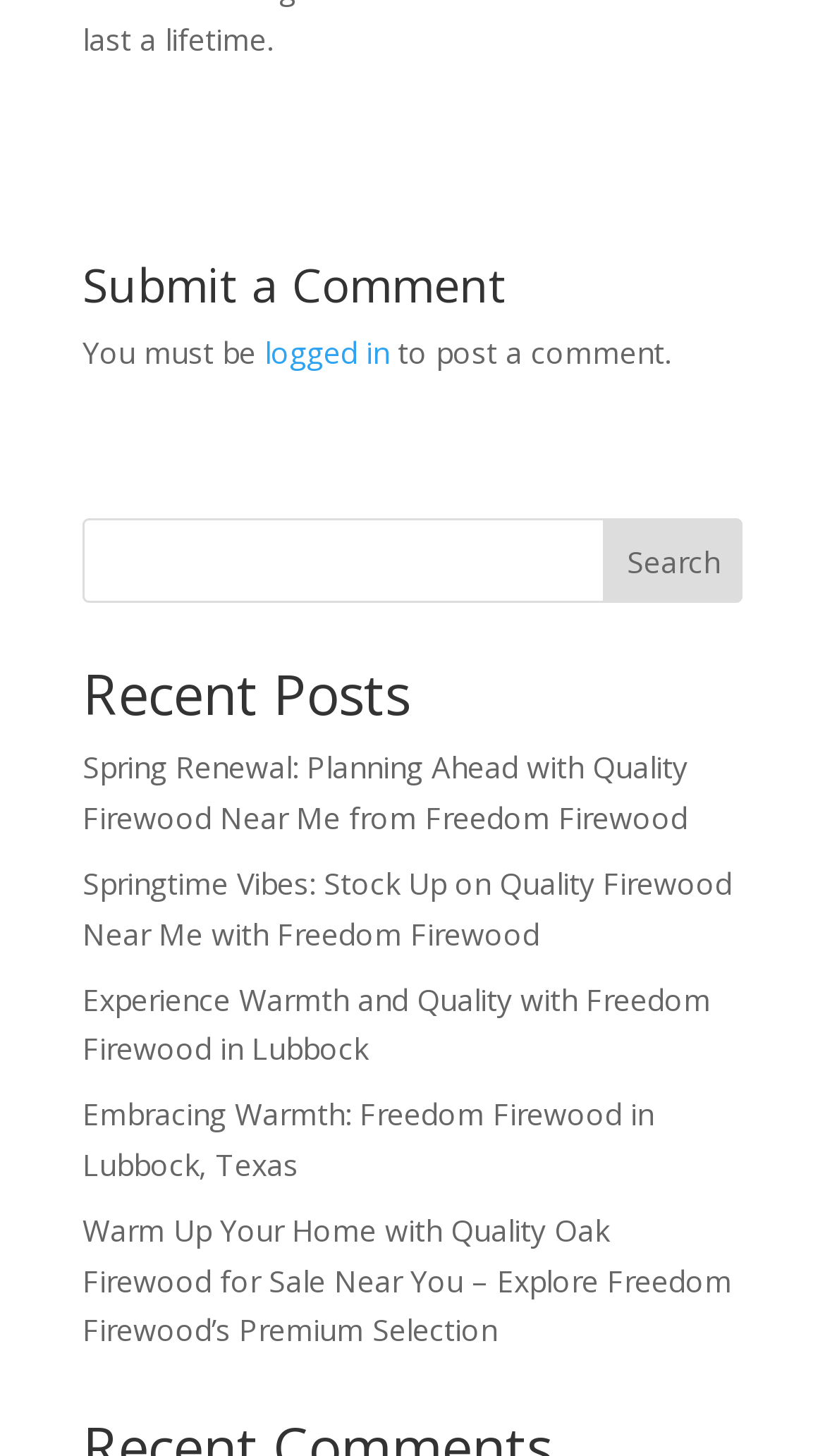Identify the coordinates of the bounding box for the element that must be clicked to accomplish the instruction: "Visit 'Spring Renewal: Planning Ahead with Quality Firewood Near Me from Freedom Firewood'".

[0.1, 0.513, 0.833, 0.576]